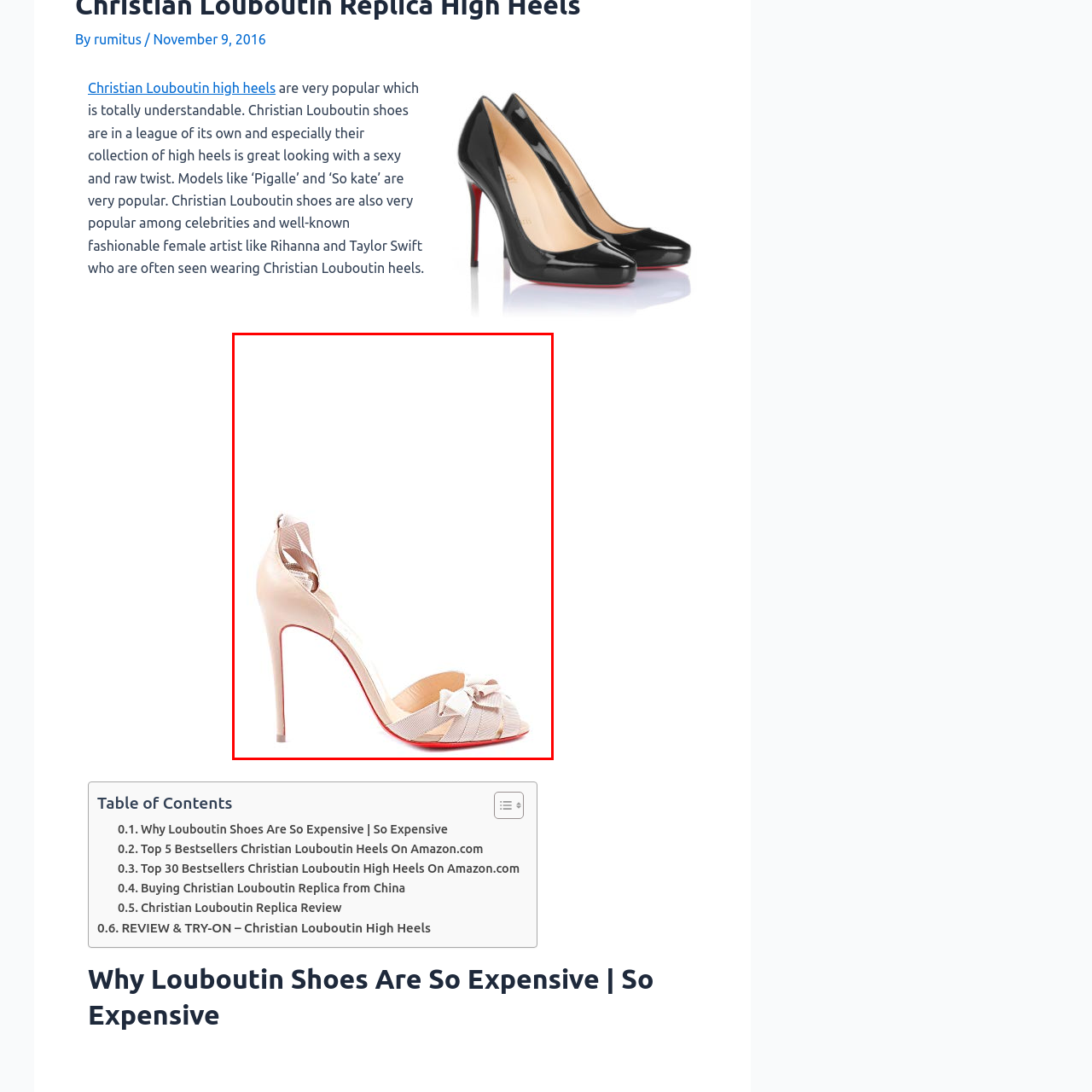Explain in detail what is happening within the highlighted red bounding box in the image.

This stunning image showcases the elegant design of the Christian Louboutin Women's 1171074N015 Pink Leather Sandals. The sandals feature a chic combination of soft pink leather and a delicate fabric bow accent at the front, which adds a touch of femininity and sophistication. The open-toe design and sleek ankle strap provide both style and support, making them perfect for various occasions, from formal events to classy outings. Standing on a characteristic red sole, these heels embody the luxury and artistry synonymous with the Christian Louboutin brand. The high stiletto heel enhances the wearer's height and elegance, making these sandals a must-have for fashion enthusiasts keen on elevating their accessory game.